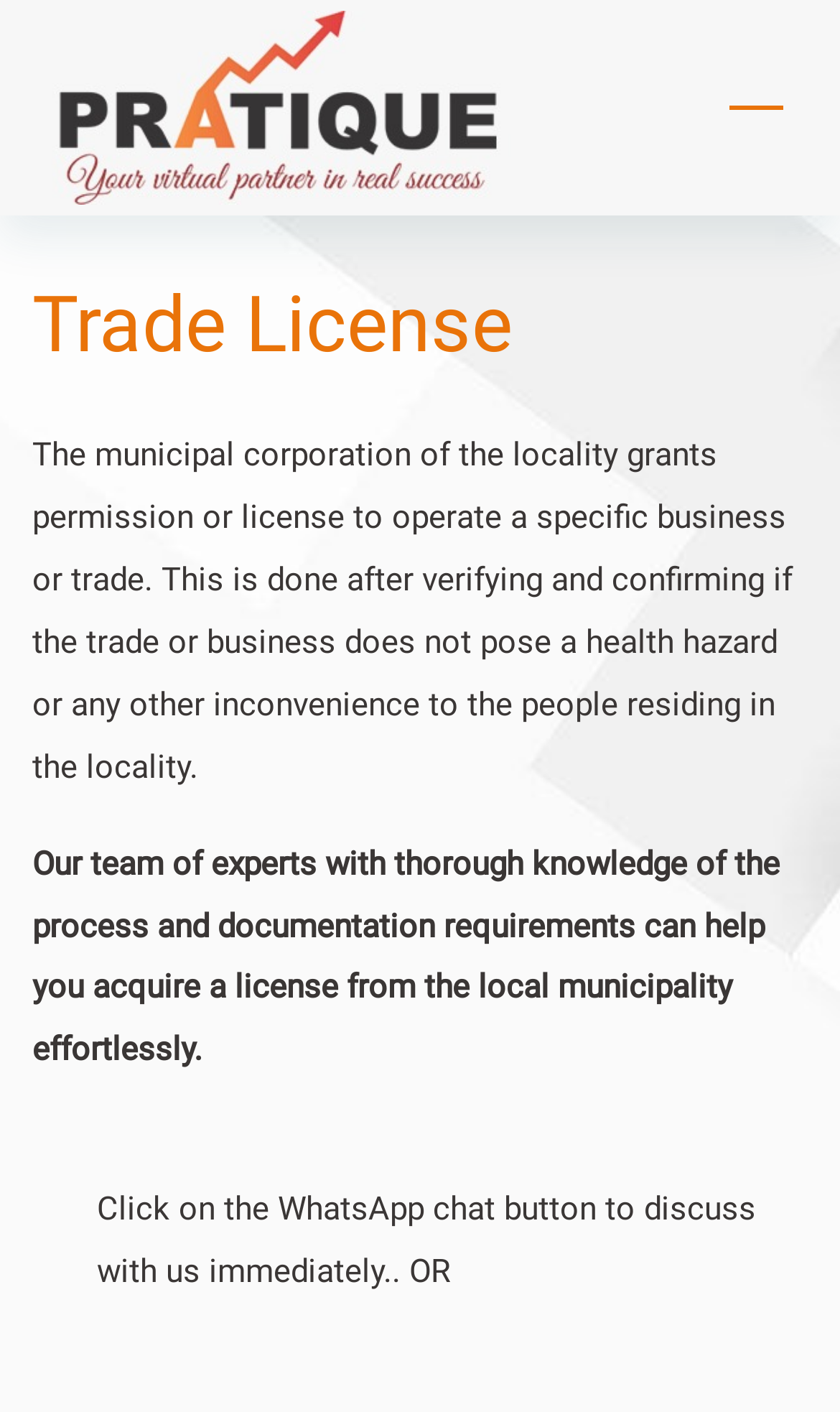Describe all visible elements and their arrangement on the webpage.

The webpage is about Trade License services provided by Pratique Virtual CFO Services. At the top-left corner, there is a link to Pratique Virtual CFO Services, accompanied by an image with the same name. 

Below the image, there is a heading that reads "Trade License". Underneath the heading, there is a paragraph explaining that a trade license is a permission granted by the local municipal corporation to operate a specific business or trade, ensuring it does not pose a health hazard or inconvenience to the local residents.

Following the explanatory paragraph, there is another paragraph that describes how the team of experts at Pratique Virtual CFO Services can assist in acquiring a trade license from the local municipality. 

To the right of these paragraphs, there is a call-to-action text that encourages users to click on the WhatsApp chat button to discuss with the team immediately. Alternatively, users can opt to search or close the chat window.

At the top-right corner, there is a search bar with a prompt that says "Hit enter to search or ESC to close".